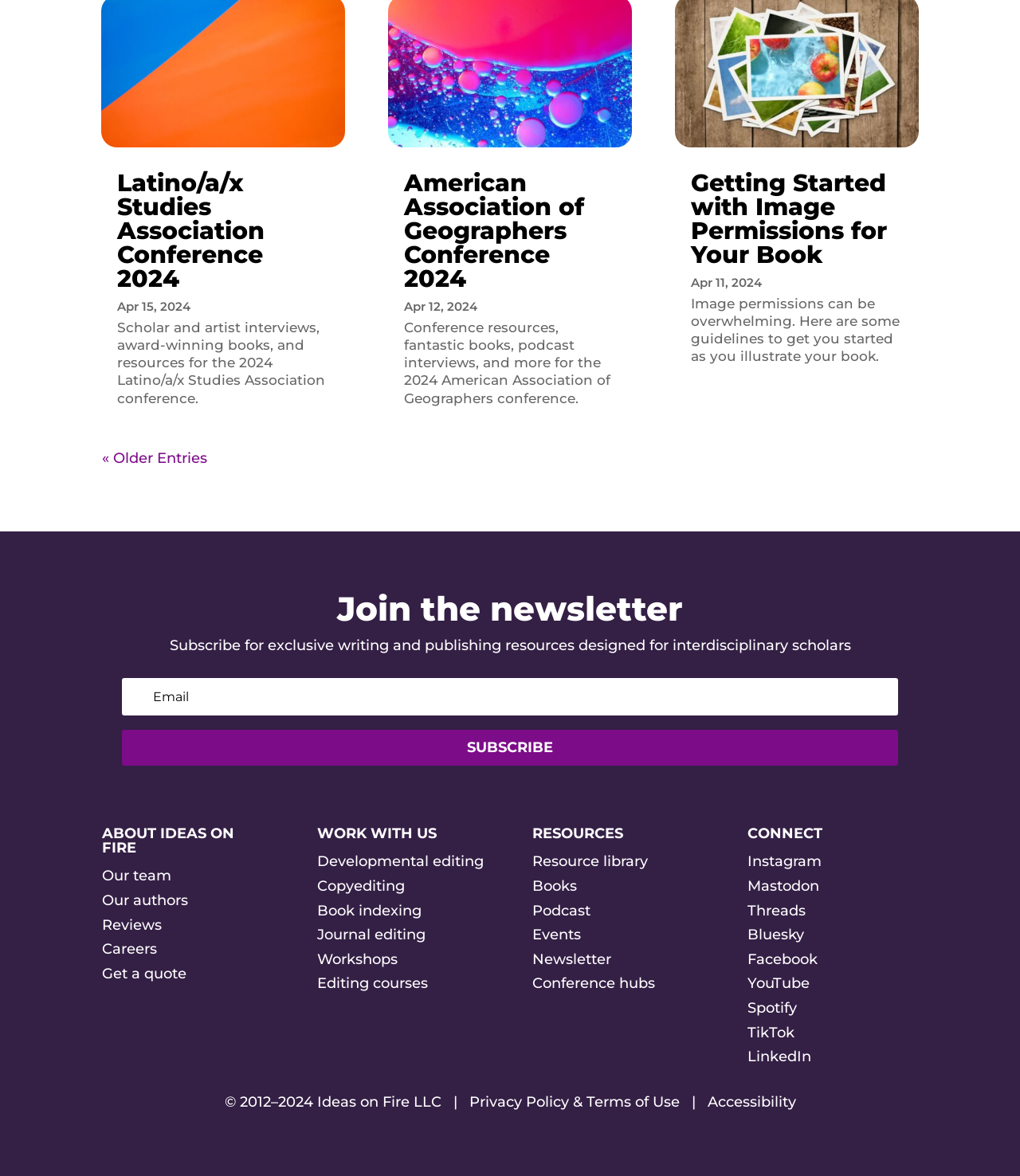Please locate the clickable area by providing the bounding box coordinates to follow this instruction: "Buy the Landesfahne Mecklenburg-Vorpommern flag".

None